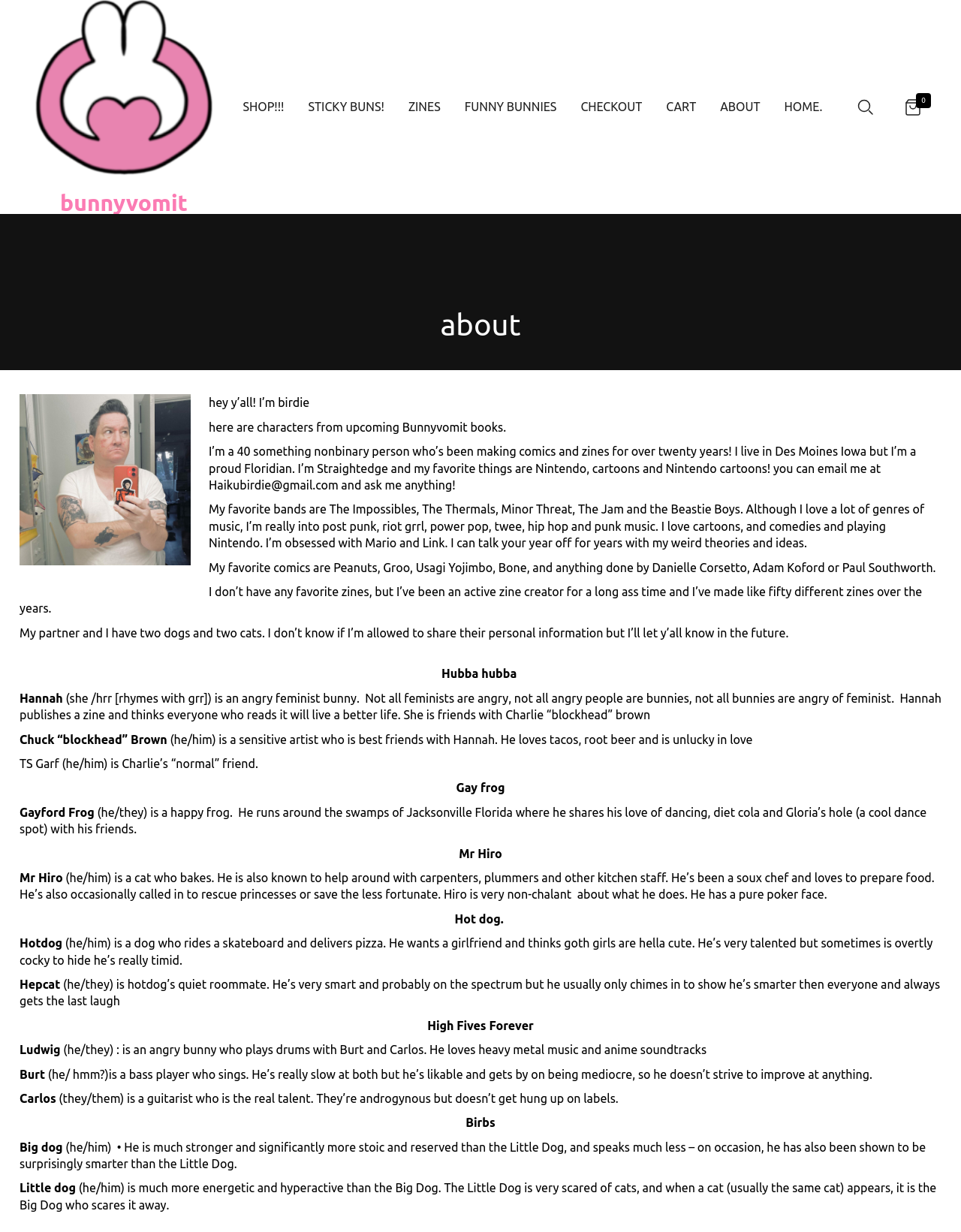What is the author's favorite type of music?
Relying on the image, give a concise answer in one word or a brief phrase.

post punk, riot grrl, power pop, twee, hip hop and punk